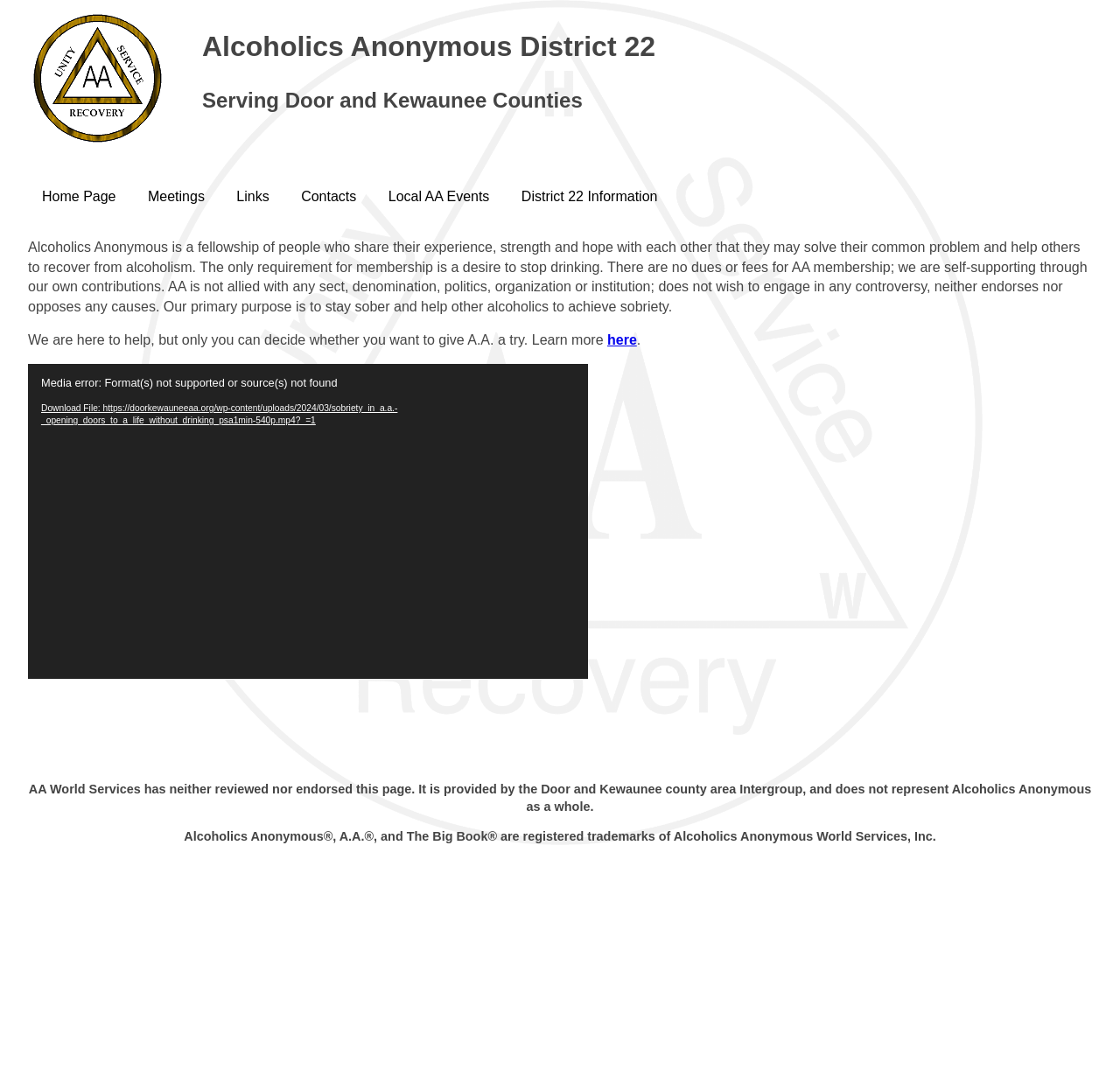Can you show the bounding box coordinates of the region to click on to complete the task described in the instruction: "Click the Local AA Events link"?

[0.334, 0.168, 0.45, 0.195]